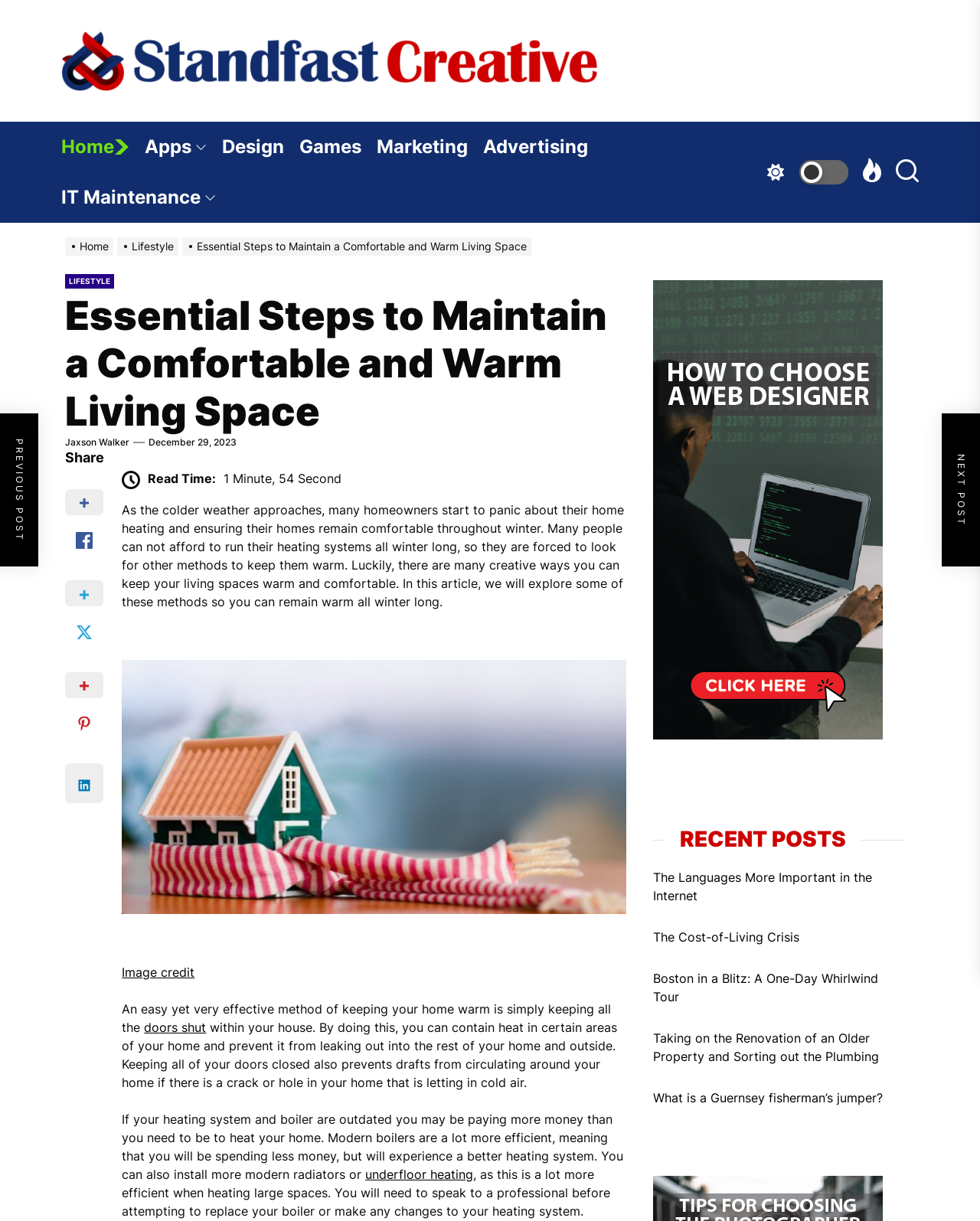Highlight the bounding box of the UI element that corresponds to this description: "aria-label="Advertisement" name="aswift_6" title="Advertisement"".

None